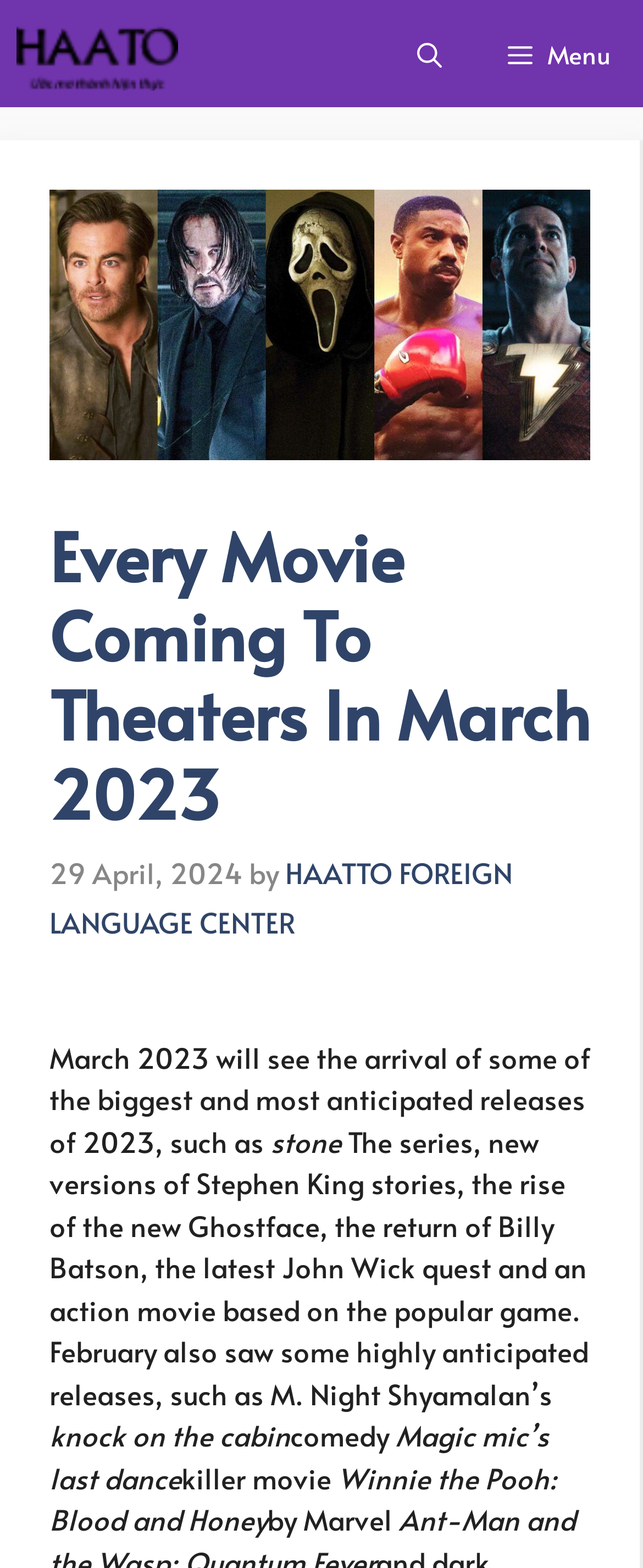Find the bounding box coordinates for the HTML element described as: "Menu". The coordinates should consist of four float values between 0 and 1, i.e., [left, top, right, bottom].

[0.738, 0.0, 1.0, 0.068]